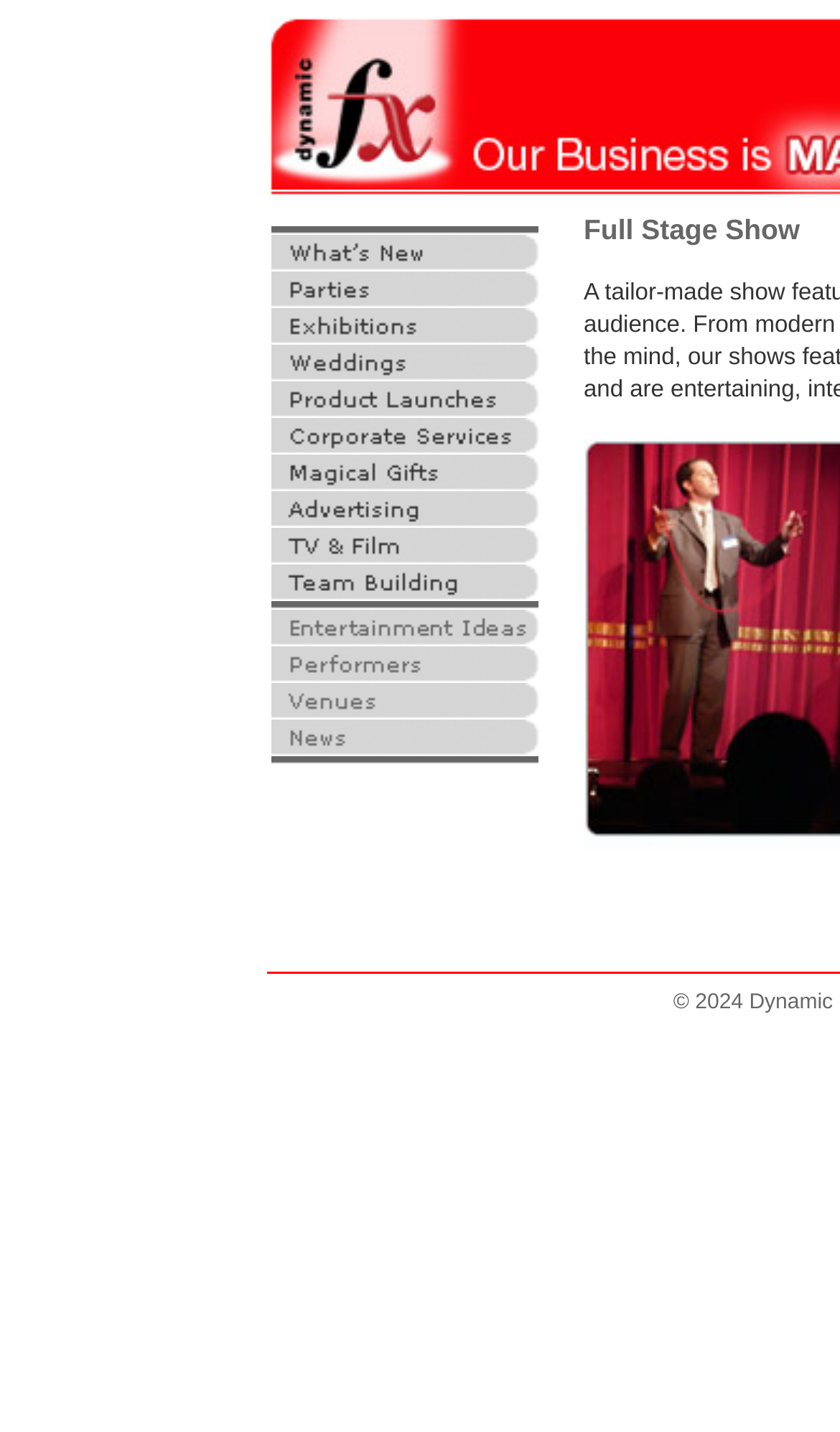Find the bounding box coordinates of the element's region that should be clicked in order to follow the given instruction: "click the first magic show link". The coordinates should consist of four float numbers between 0 and 1, i.e., [left, top, right, bottom].

[0.323, 0.17, 0.641, 0.196]